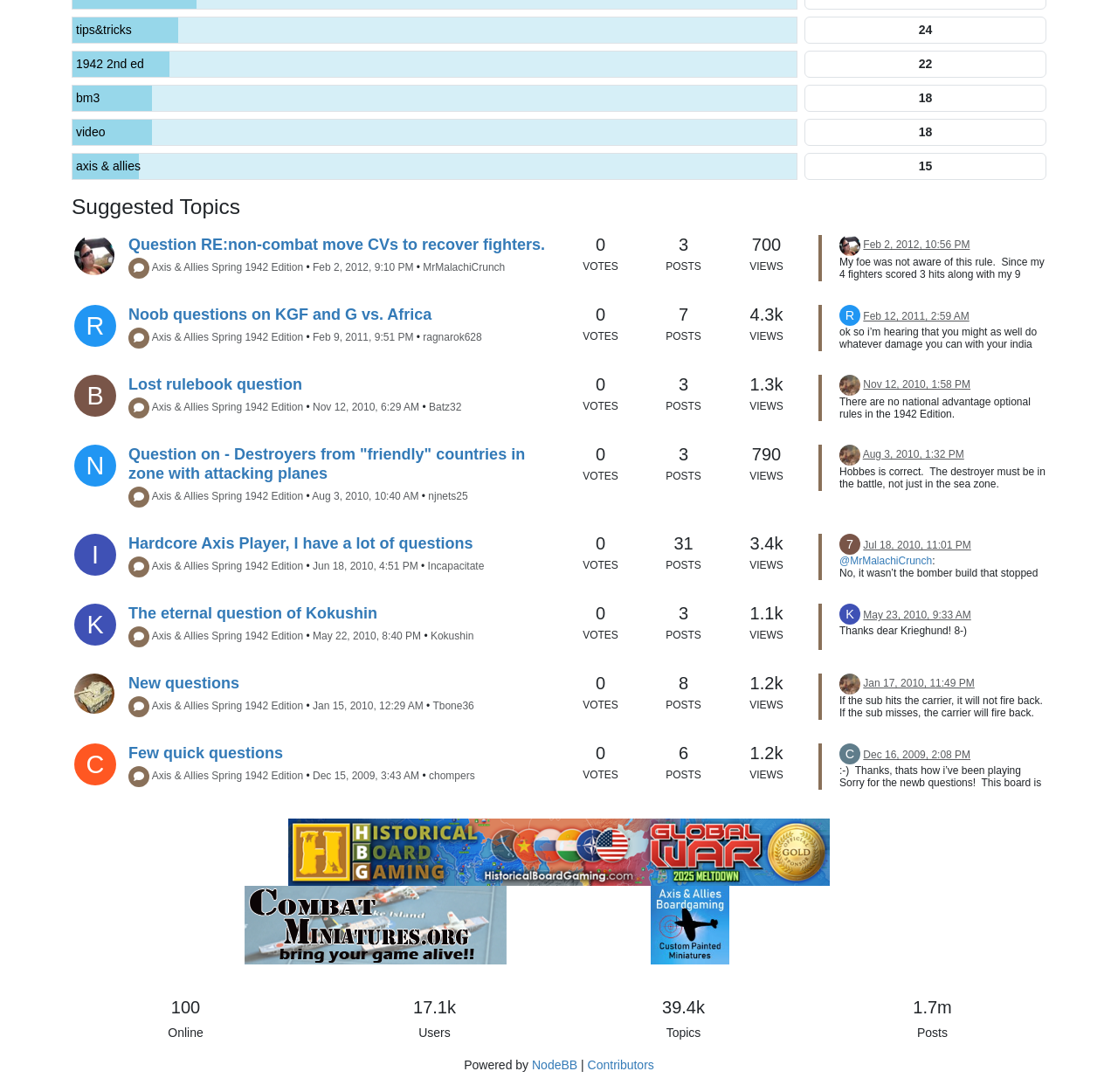Identify the bounding box coordinates of the section to be clicked to complete the task described by the following instruction: "Click on the 'Axis & Allies Spring 1942 Edition' link". The coordinates should be four float numbers between 0 and 1, formatted as [left, top, right, bottom].

[0.136, 0.239, 0.271, 0.251]